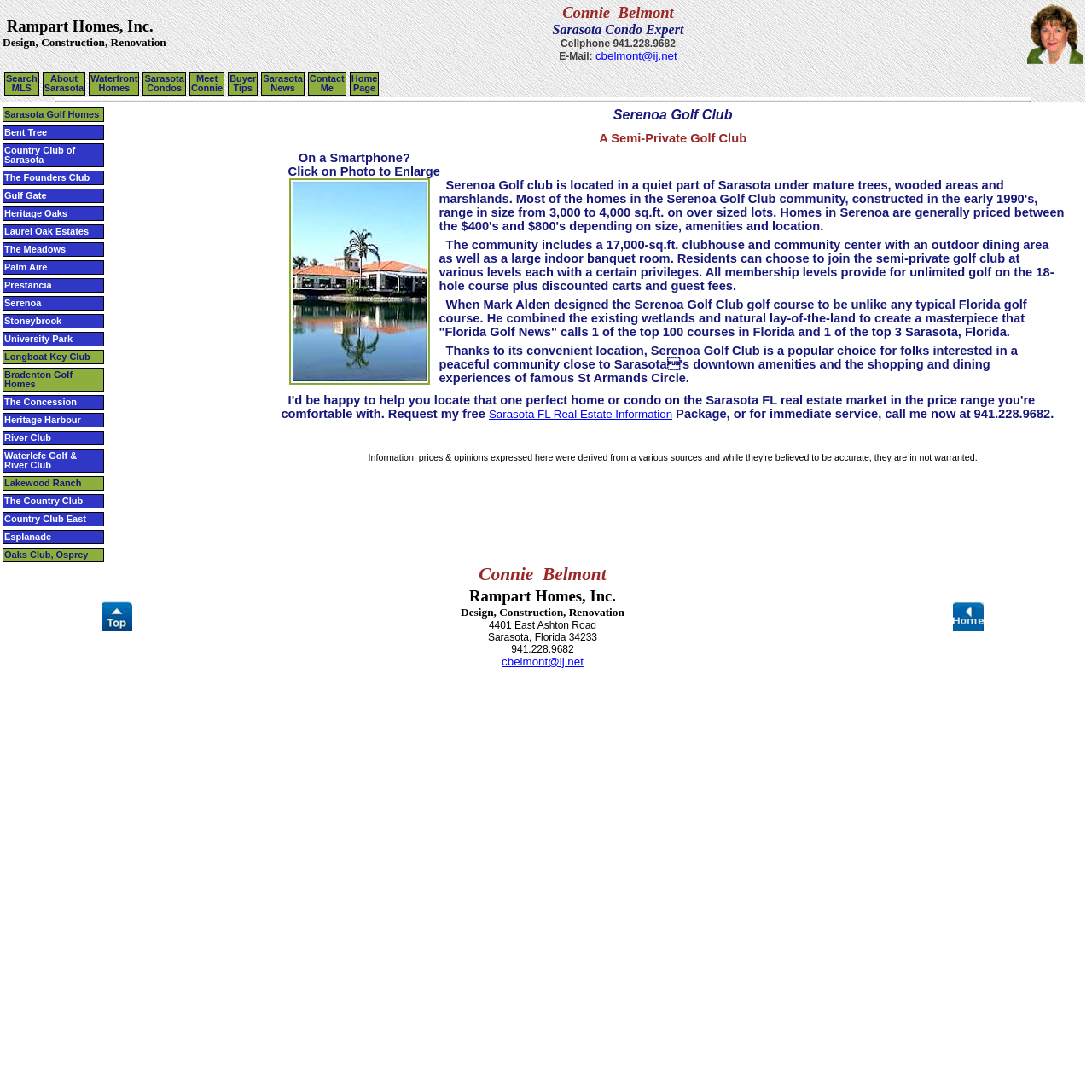Give the bounding box coordinates for the element described by: "contact form".

None